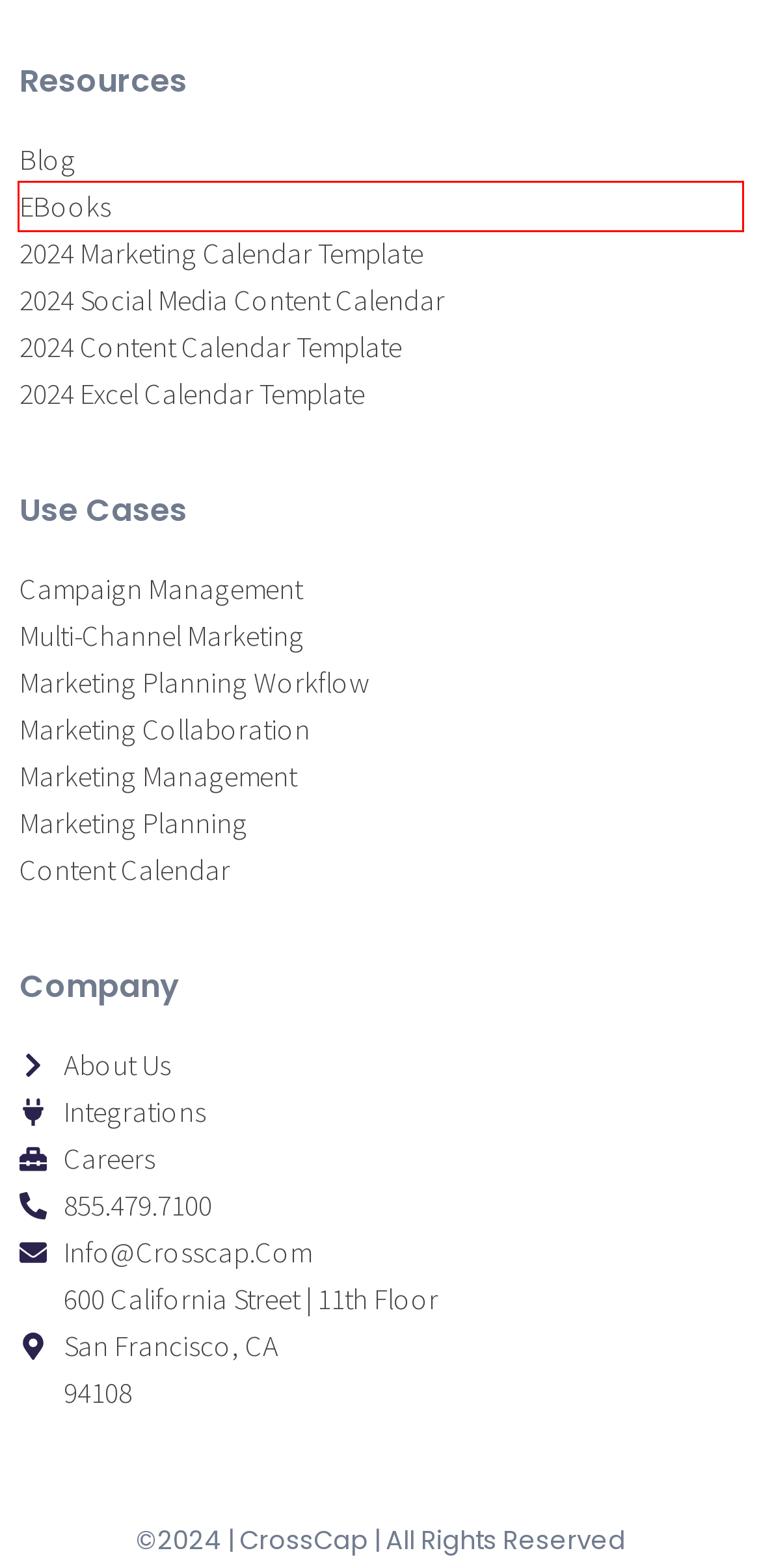With the provided screenshot showing a webpage and a red bounding box, determine which webpage description best fits the new page that appears after clicking the element inside the red box. Here are the options:
A. Online Proofing Software Tool - Streamline Collaboration
B. Content Calendar Template Download | 2024 | CrossCap
C. Free 2024 Marketing Calendar Template Download | CrossCap
D. Excel Marketing Calendar Template Download | 2024 | CrossCap
E. CrossCap Blog | Marketing Technology | Marketing Strategy
F. Social Media Content Calendar Template Download | 2024 | CrossCap
G. eBooks | Marketing Strategy | Marketing Plan | CrossCap
H. CrossCap - Best Marketing Calendar, Planning, & Management Software

G